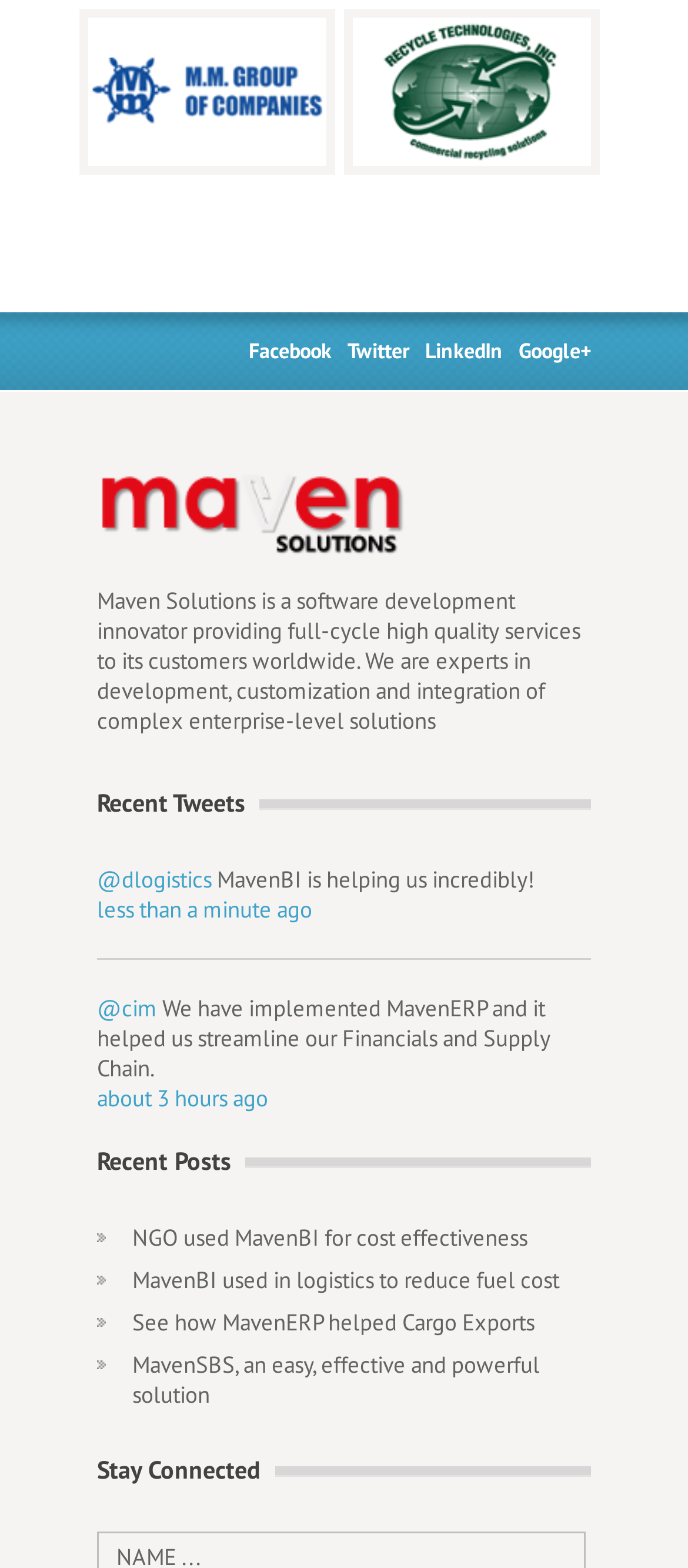Determine the bounding box coordinates of the clickable element necessary to fulfill the instruction: "Read the recent tweet from @dlogistics". Provide the coordinates as four float numbers within the 0 to 1 range, i.e., [left, top, right, bottom].

[0.141, 0.551, 0.308, 0.57]